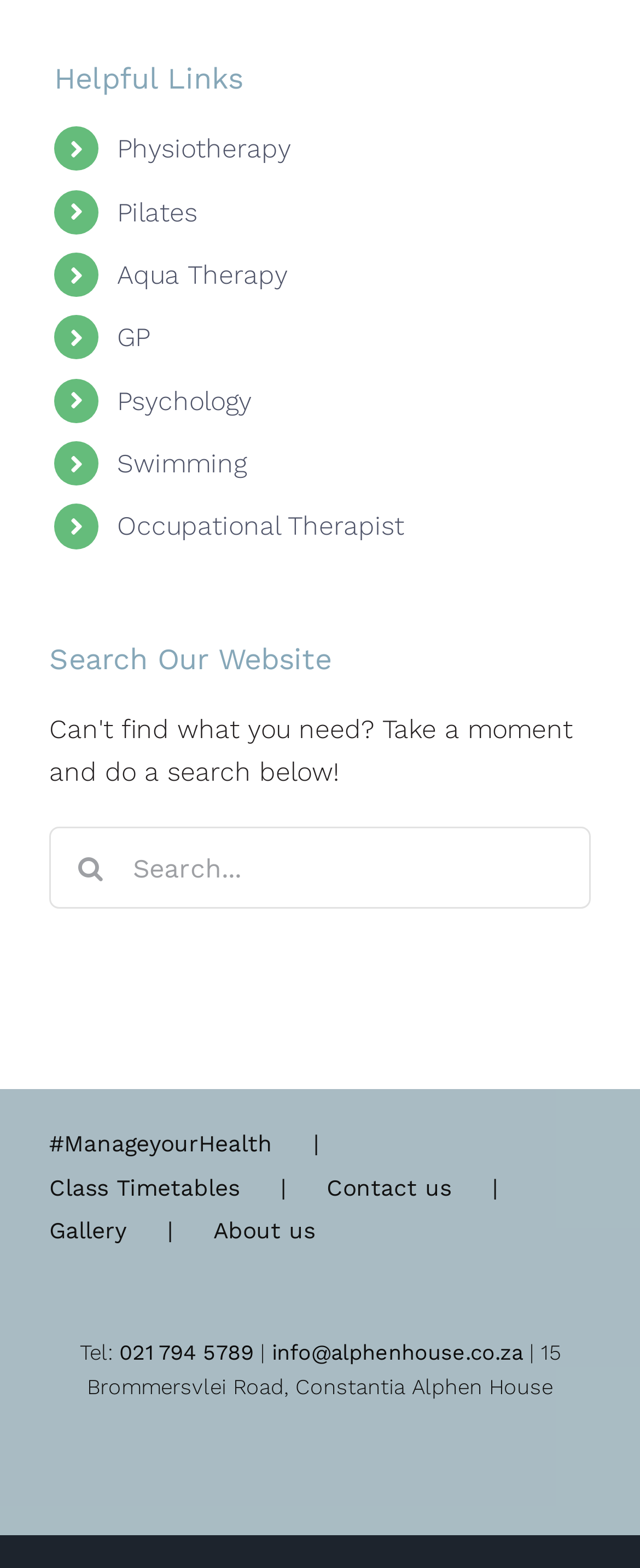Determine the coordinates of the bounding box for the clickable area needed to execute this instruction: "Go to home page".

None